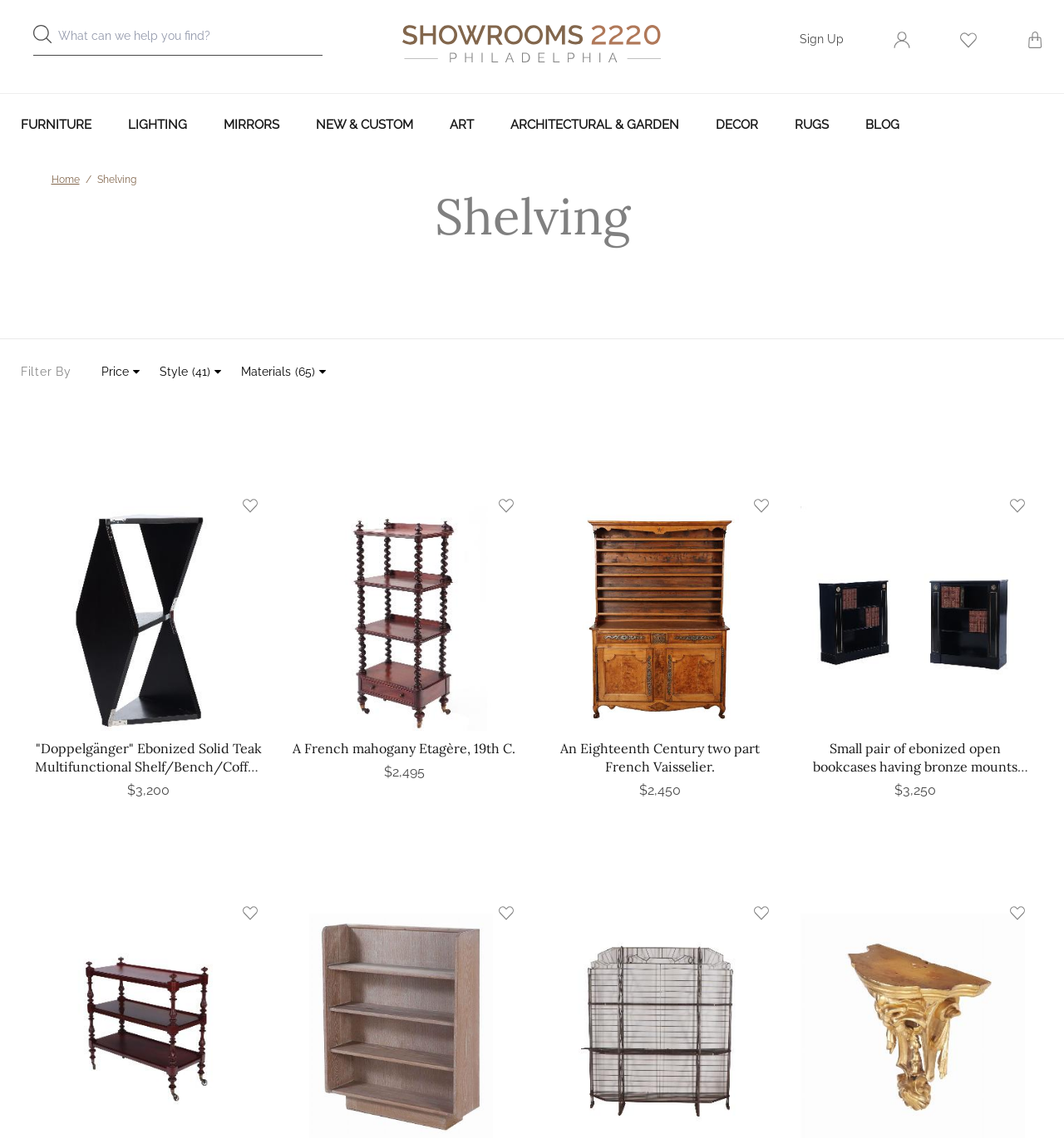Please identify the bounding box coordinates of where to click in order to follow the instruction: "Sign up".

[0.752, 0.028, 0.793, 0.04]